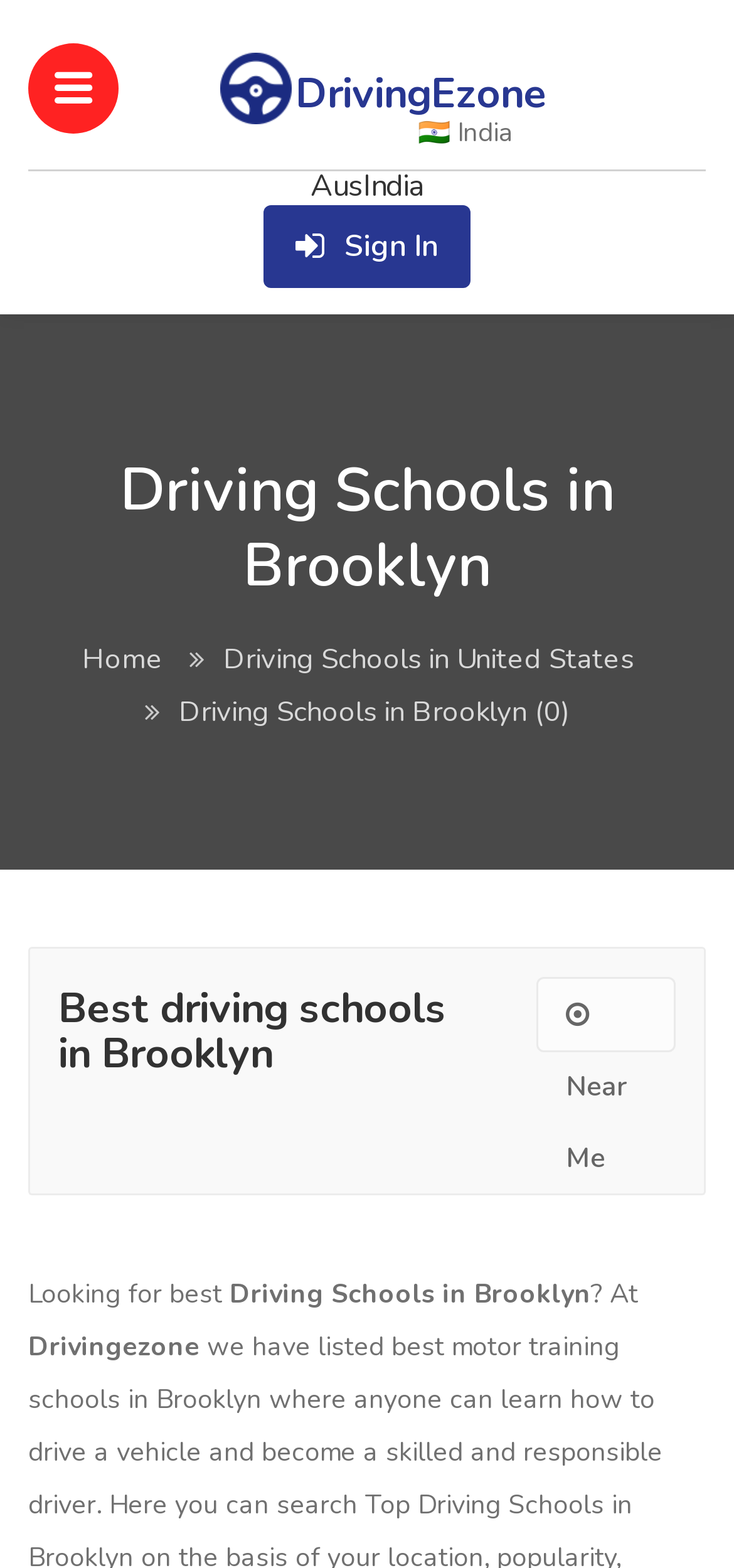Identify the bounding box coordinates of the part that should be clicked to carry out this instruction: "Search for driving schools near me".

[0.73, 0.623, 0.92, 0.671]